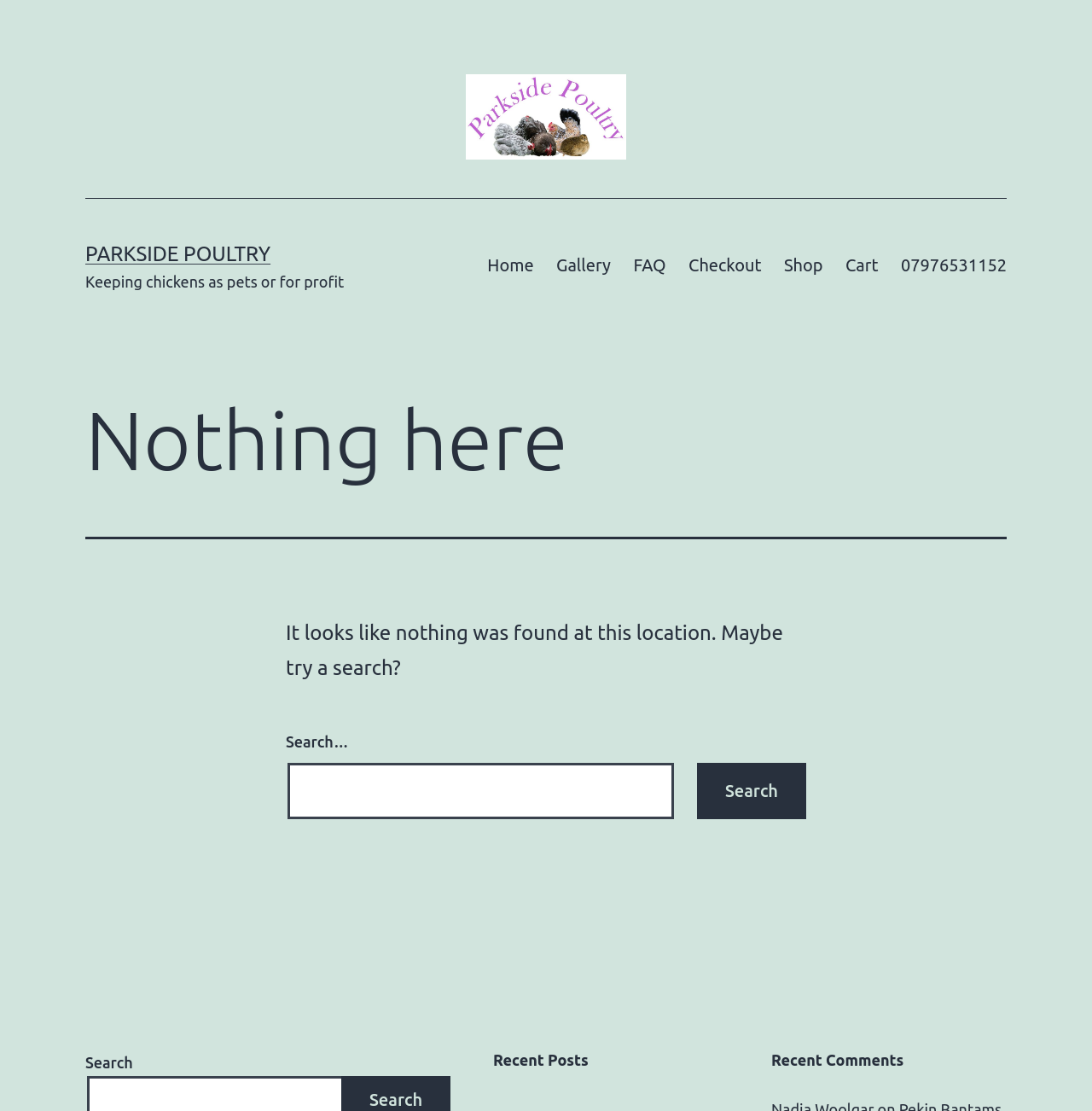Extract the bounding box for the UI element that matches this description: "parent_node: Search… name="s"".

[0.263, 0.687, 0.618, 0.737]